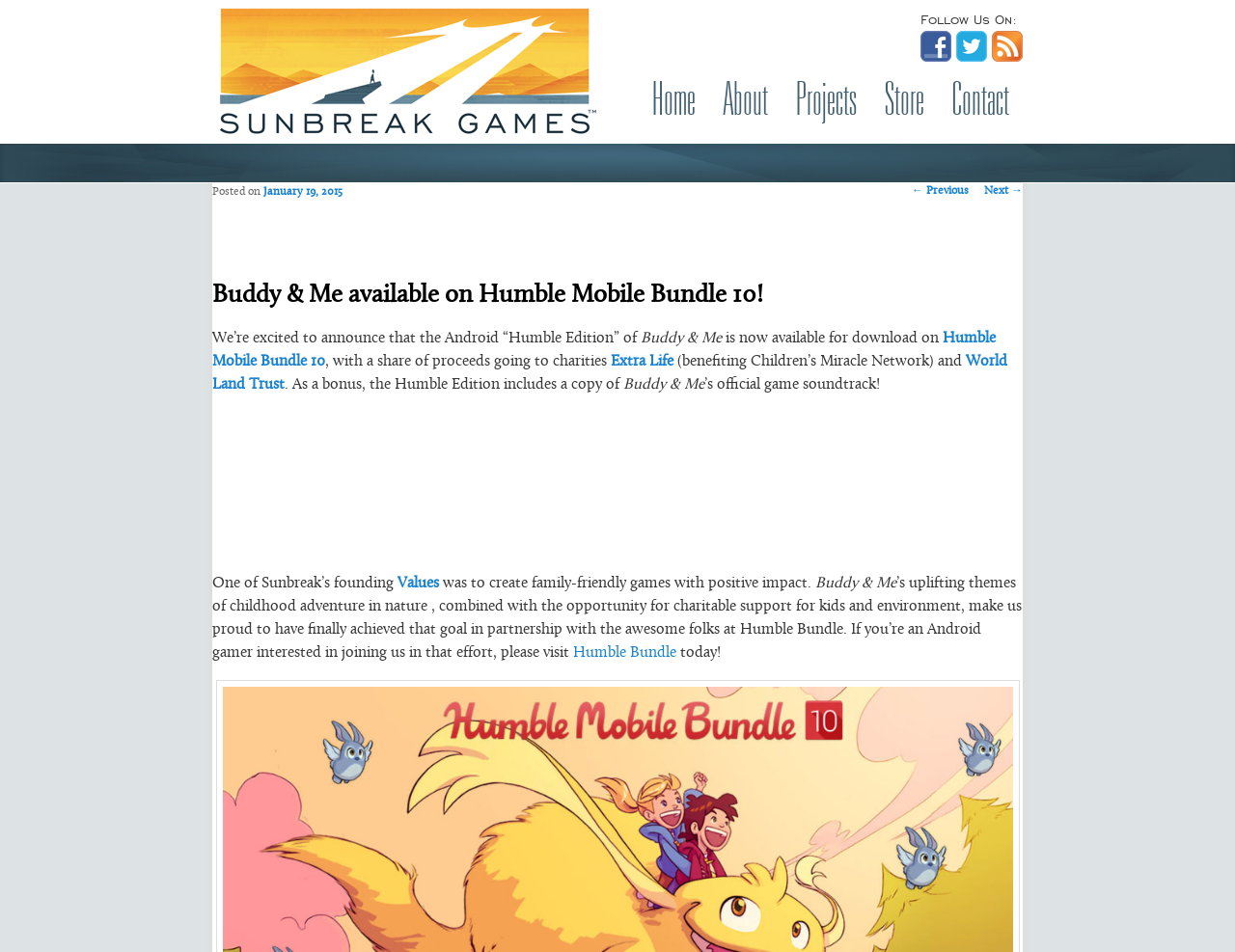Write an extensive caption that covers every aspect of the webpage.

The webpage is about Sunbreak Games, a game development company, and their announcement of the Android "Humble Edition" of their game Buddy & Me being available for download on Humble Mobile Bundle 10. 

At the top of the page, there is a main menu with links to "Home", "About", "Projects", "Store", and "Contact". Below the main menu, there is a section with links to follow Sunbreak Games on social media platforms, including Facebook, Twitter, and RSS. 

On the left side of the page, there is a Sunbreak Games logo, which is also a link to the company's website. Below the logo, there is a heading with the company name. 

The main content of the page is an announcement about the availability of Buddy & Me on Humble Mobile Bundle 10. The announcement is divided into several paragraphs, with links to relevant pages, such as the Humble Mobile Bundle 10 page and the Extra Life and World Land Trust charities. There is also an iframe embedded in the page, possibly containing a video or an image. 

At the bottom of the page, there are links to navigate to previous and next posts.